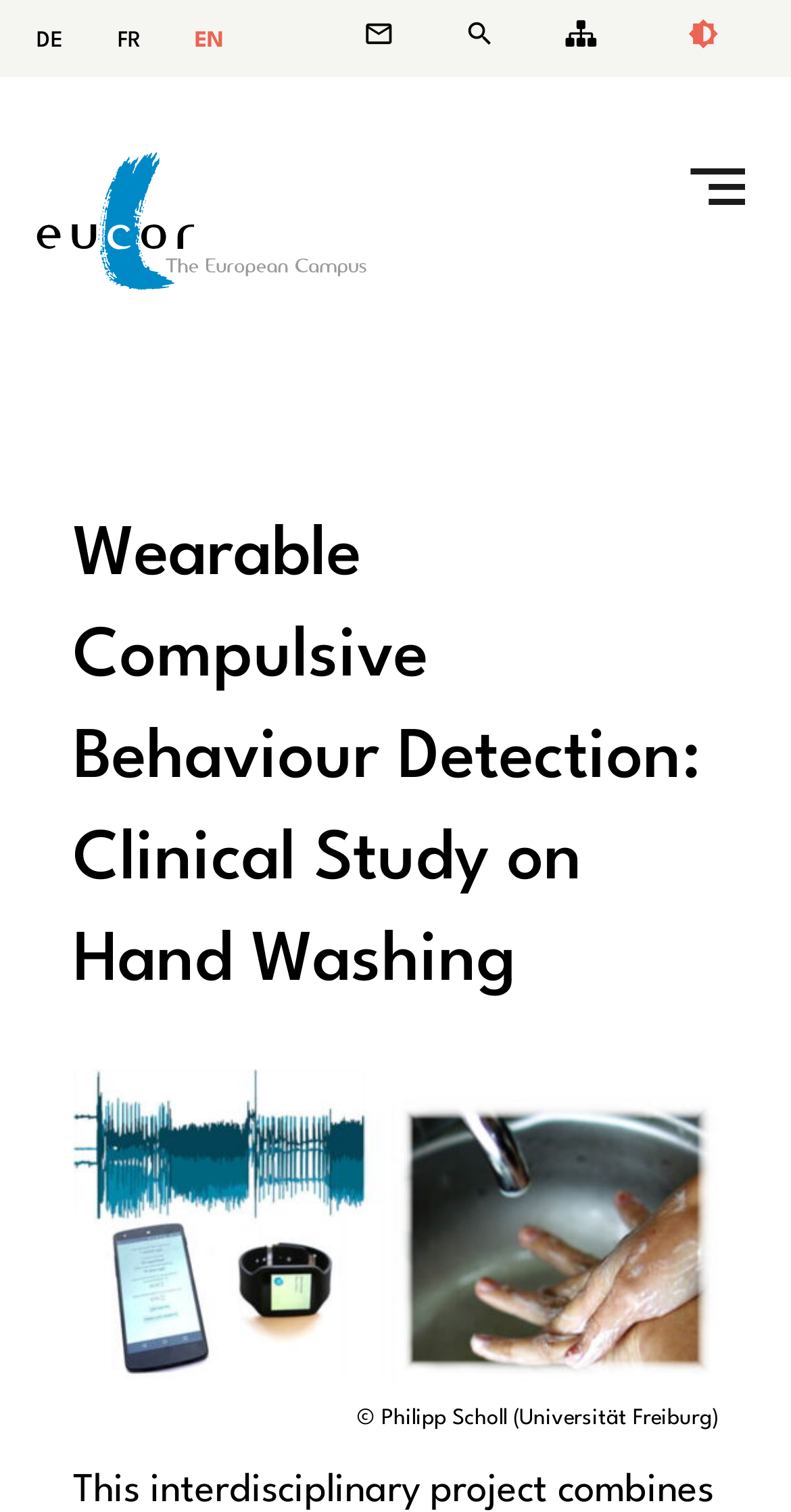Please provide a short answer using a single word or phrase for the question:
What is the language of the current page?

English